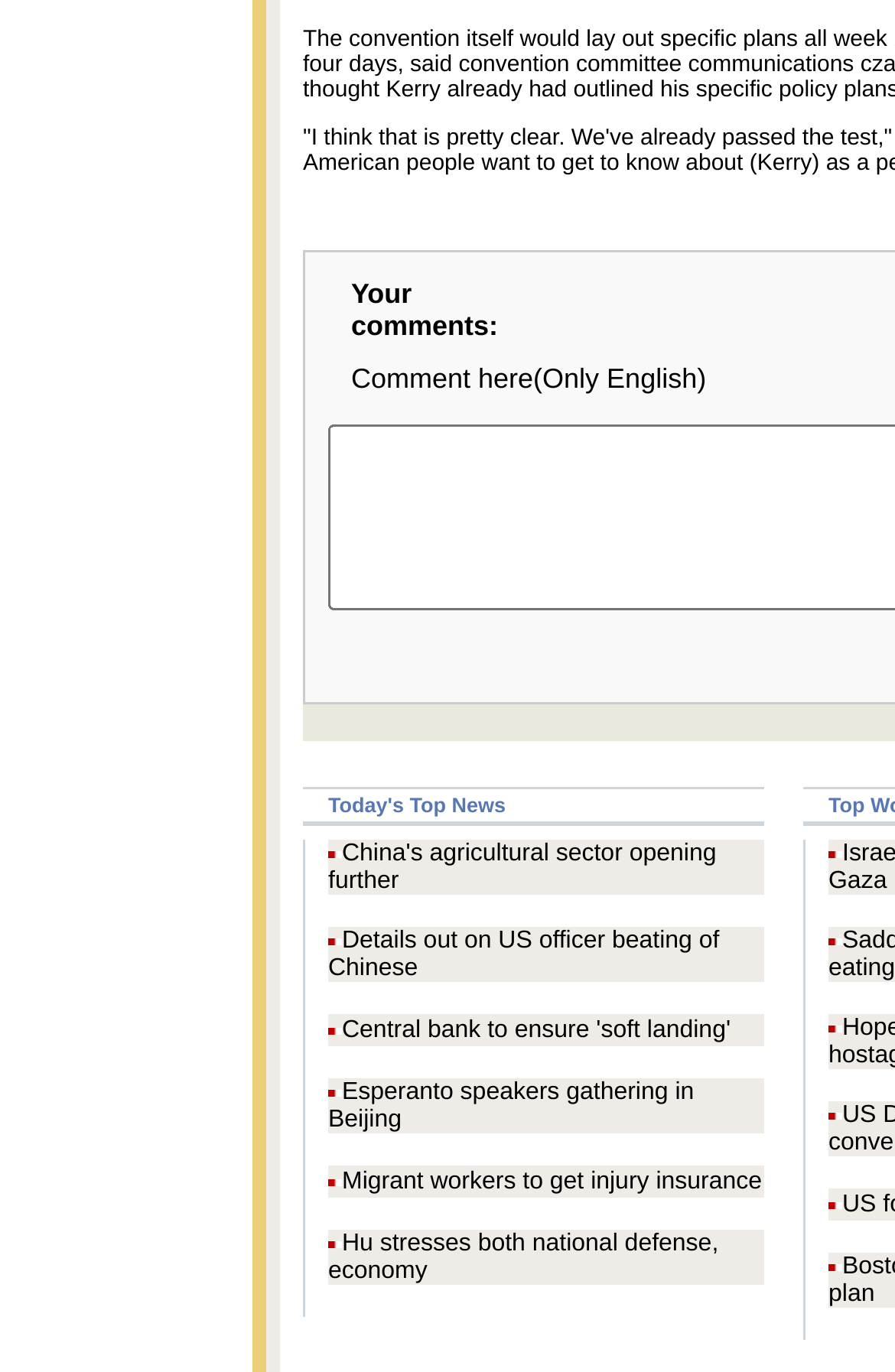Answer the question briefly using a single word or phrase: 
Are there any images in the news articles?

Yes